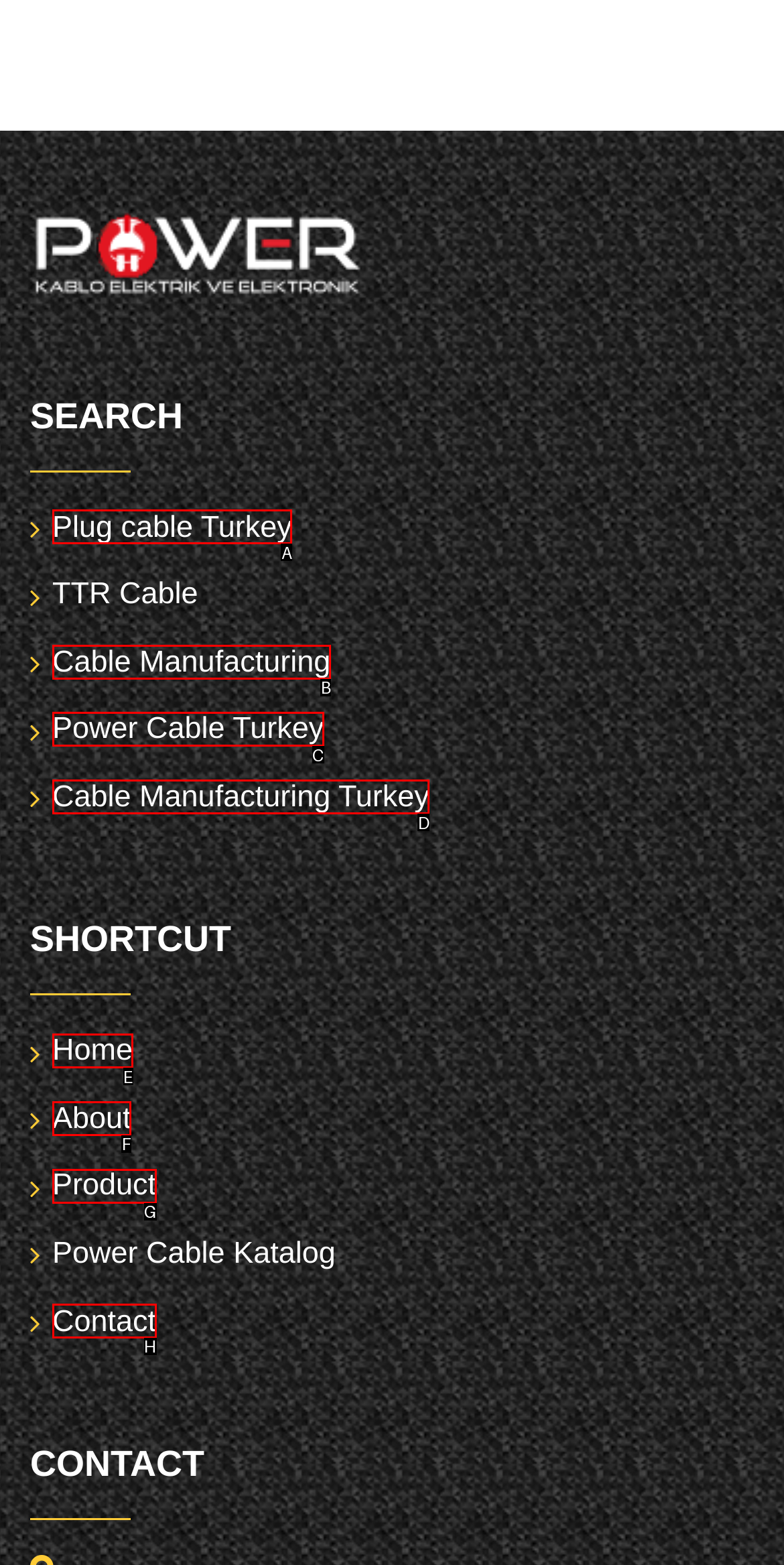Point out which HTML element you should click to fulfill the task: visit Cable Manufacturing page.
Provide the option's letter from the given choices.

B